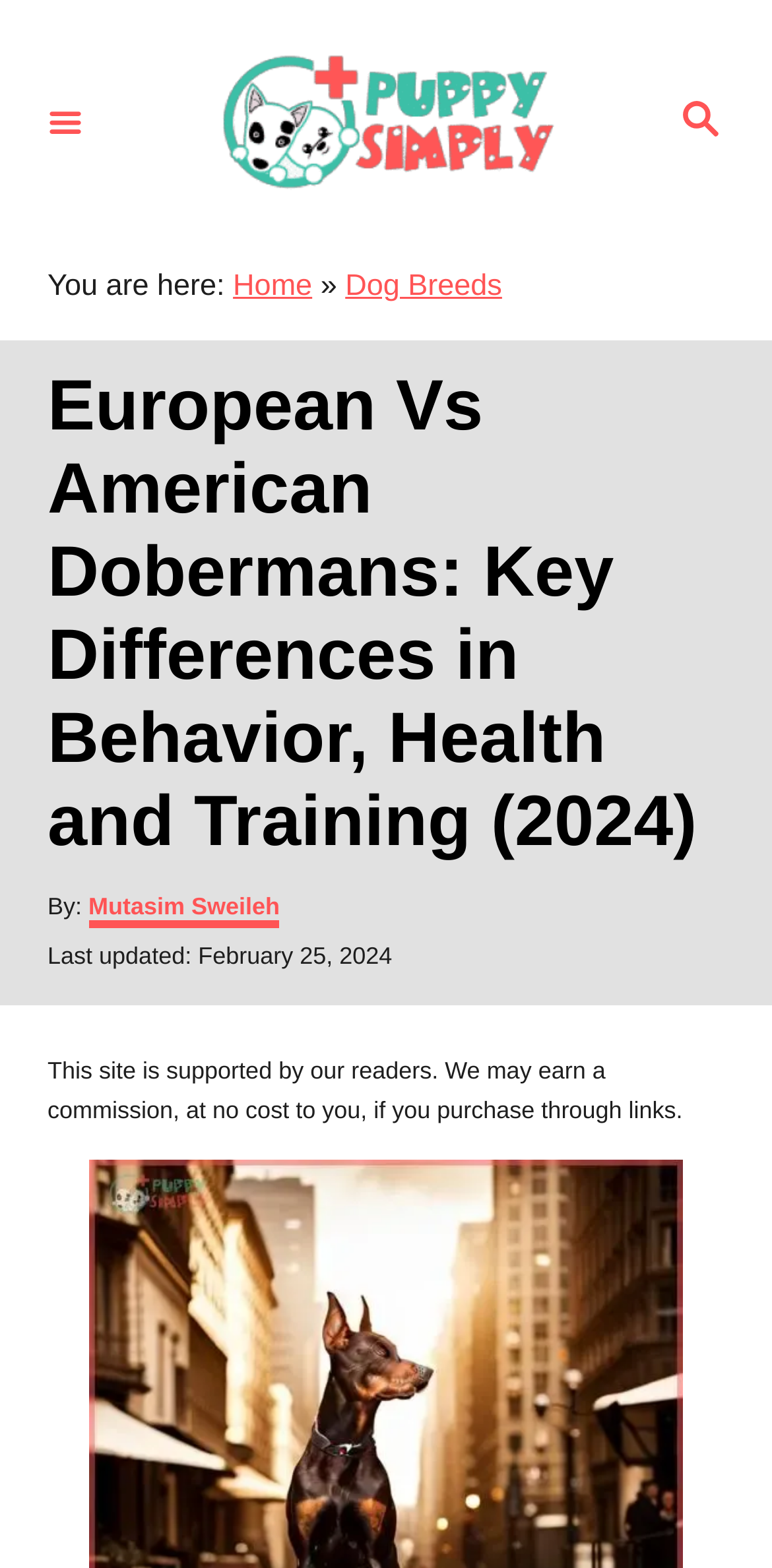What is the name of the website?
Answer the question with as much detail as you can, using the image as a reference.

I determined the name of the website by looking at the top-left corner of the webpage, where I found a link with the text 'PuppySimply' and an accompanying image with the same name.